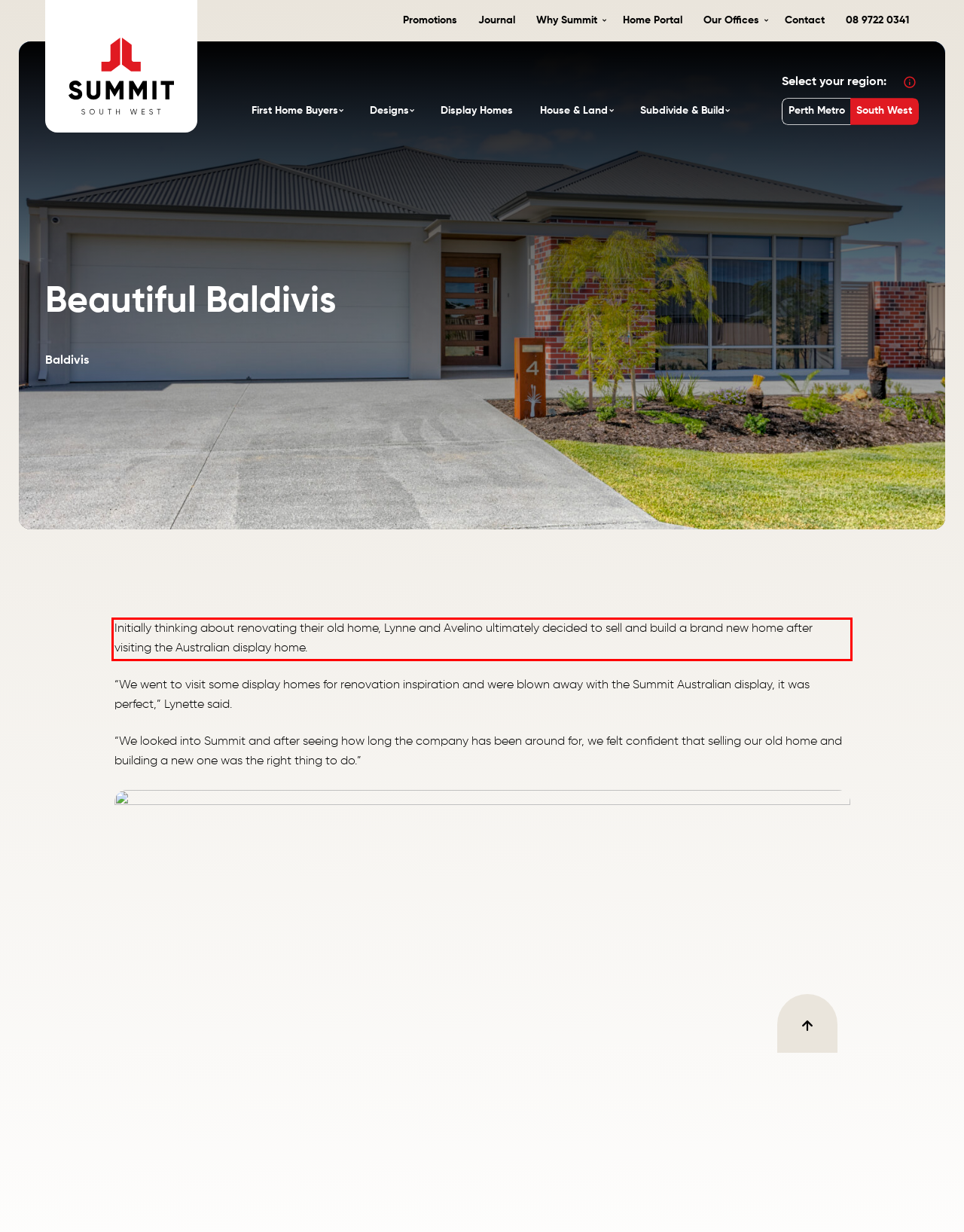Observe the screenshot of the webpage that includes a red rectangle bounding box. Conduct OCR on the content inside this red bounding box and generate the text.

Initially thinking about renovating their old home, Lynne and Avelino ultimately decided to sell and build a brand new home after visiting the Australian display home.